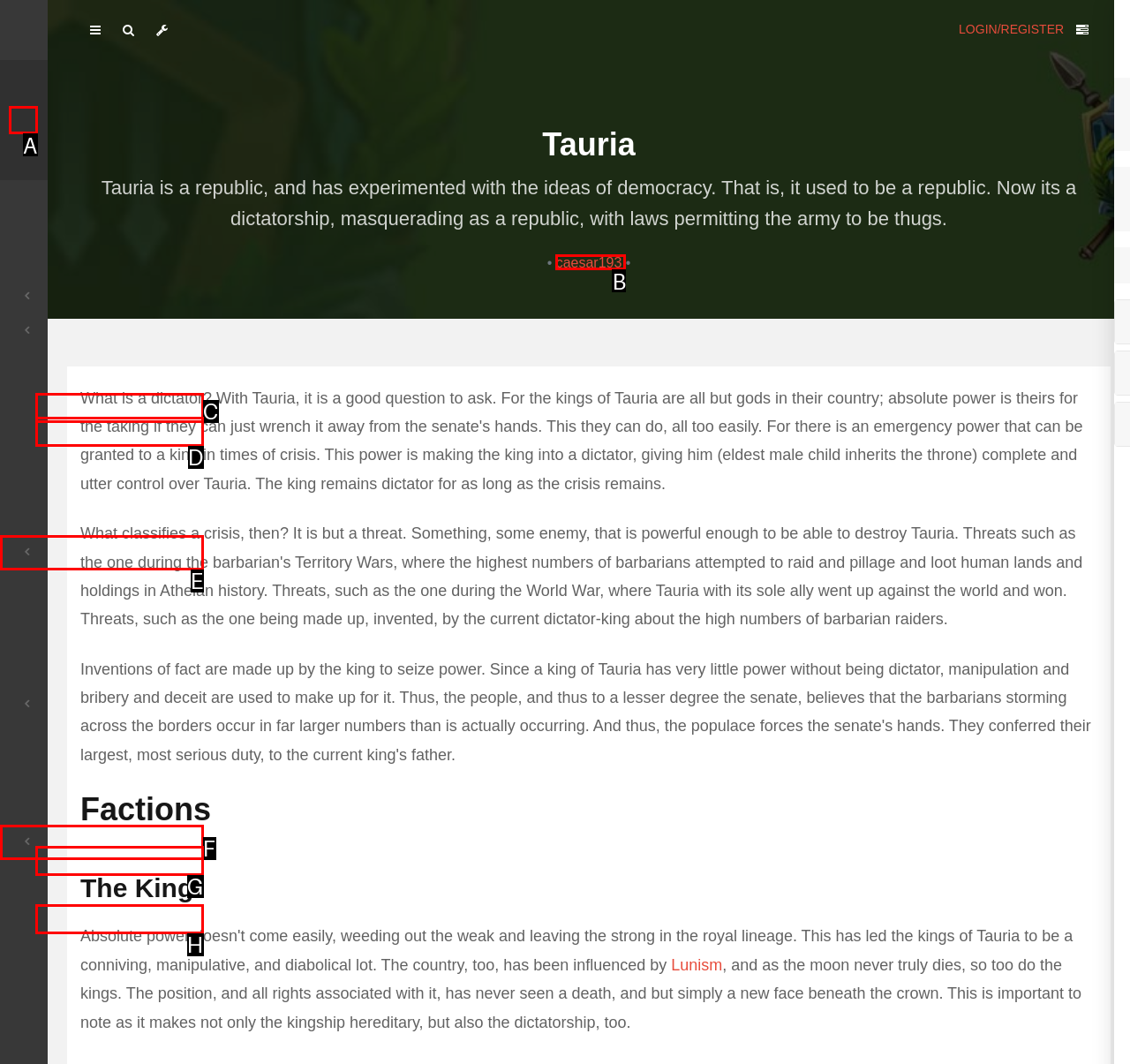From the available options, which lettered element should I click to complete this task: Click on the user avatar?

A